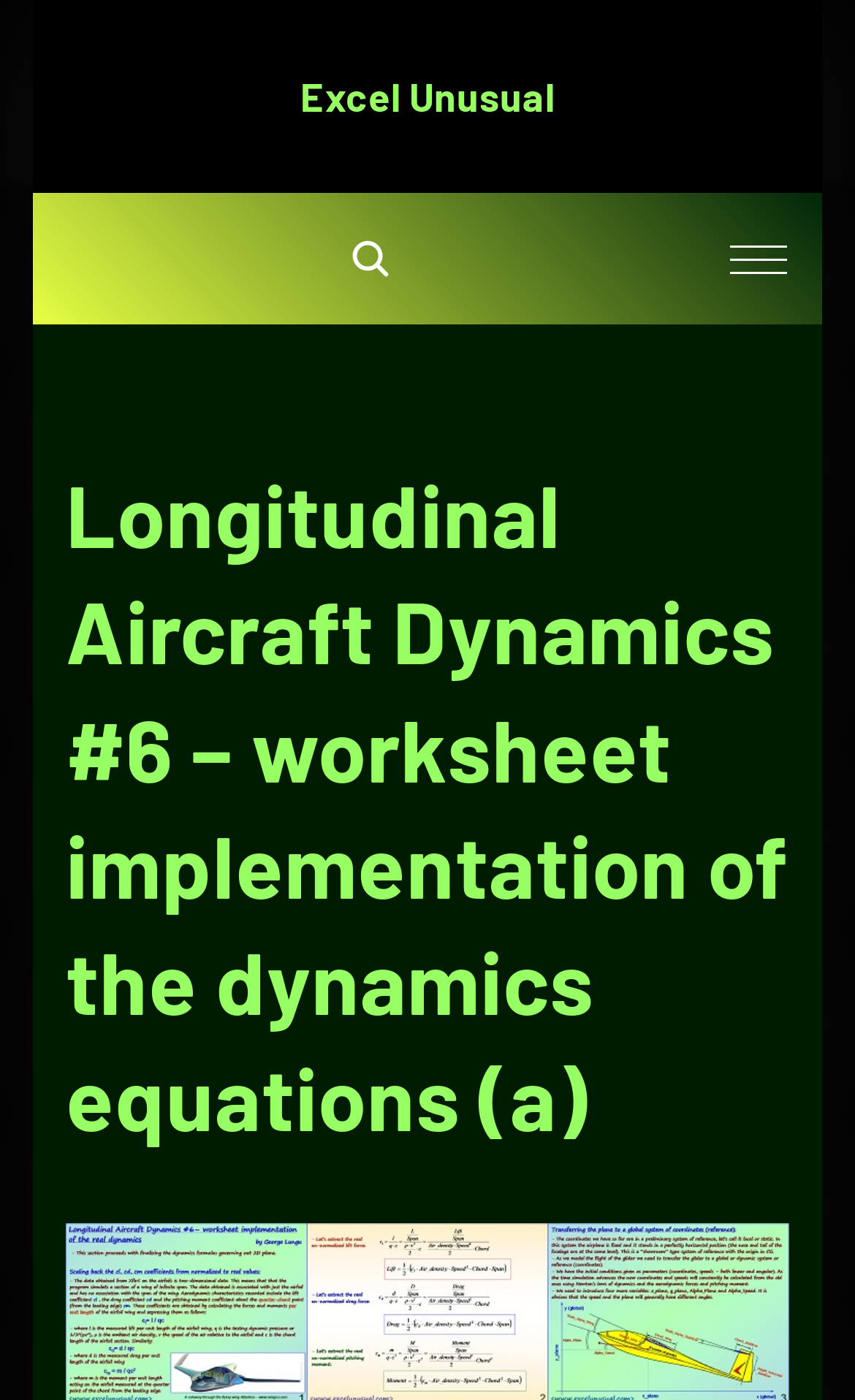Based on the element description: "Excel Unusual", identify the bounding box coordinates for this UI element. The coordinates must be four float numbers between 0 and 1, listed as [left, top, right, bottom].

[0.077, 0.023, 0.923, 0.114]